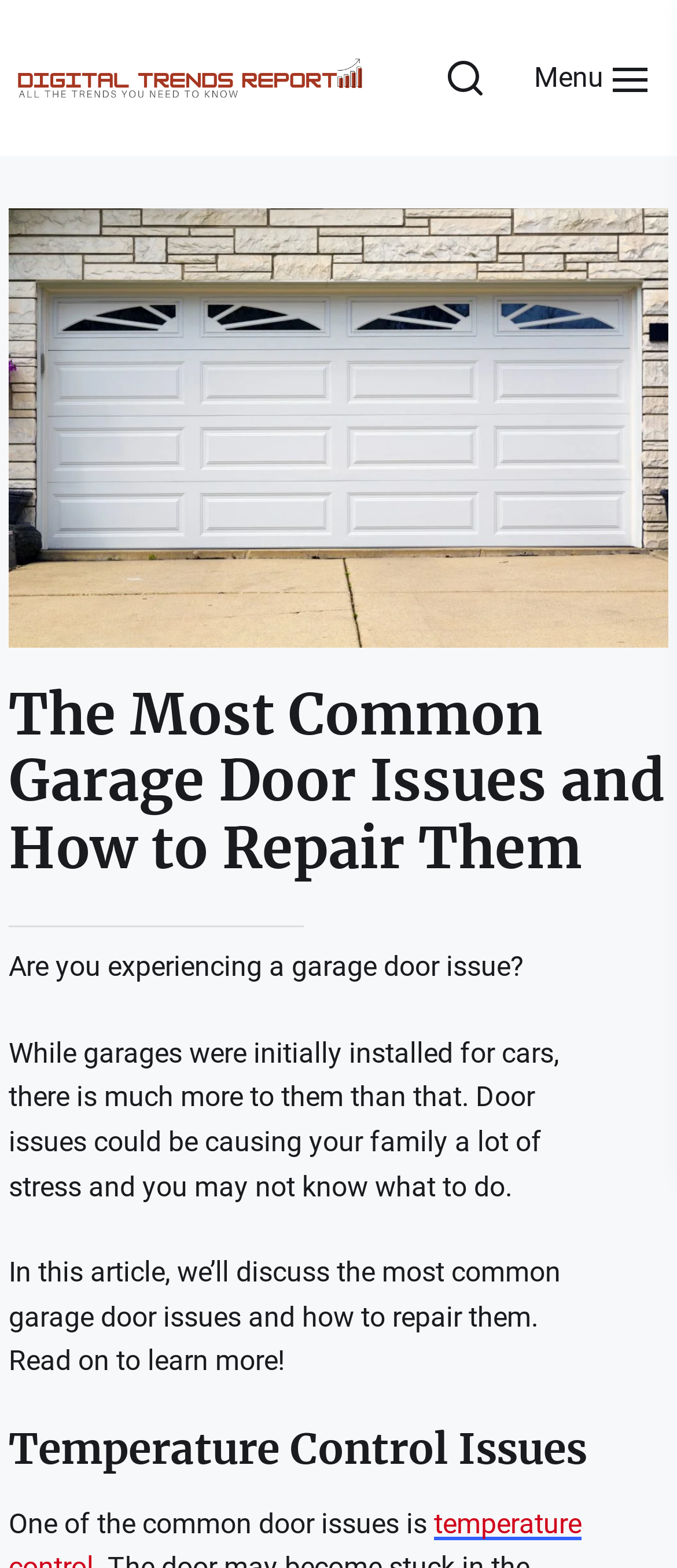Identify the text that serves as the heading for the webpage and generate it.

The Most Common Garage Door Issues and How to Repair Them